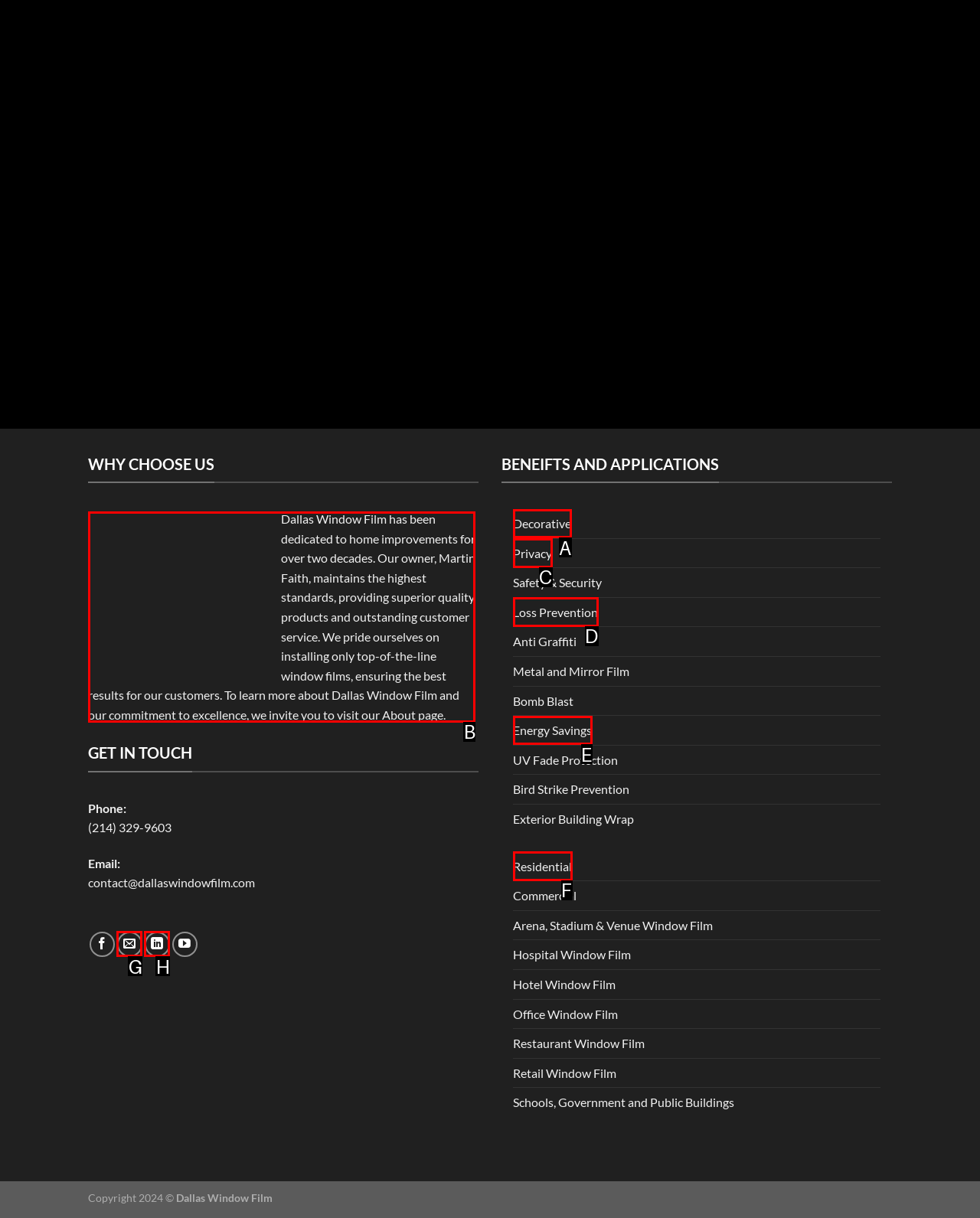Determine the letter of the element I should select to fulfill the following instruction: Click on 'About page'. Just provide the letter.

B